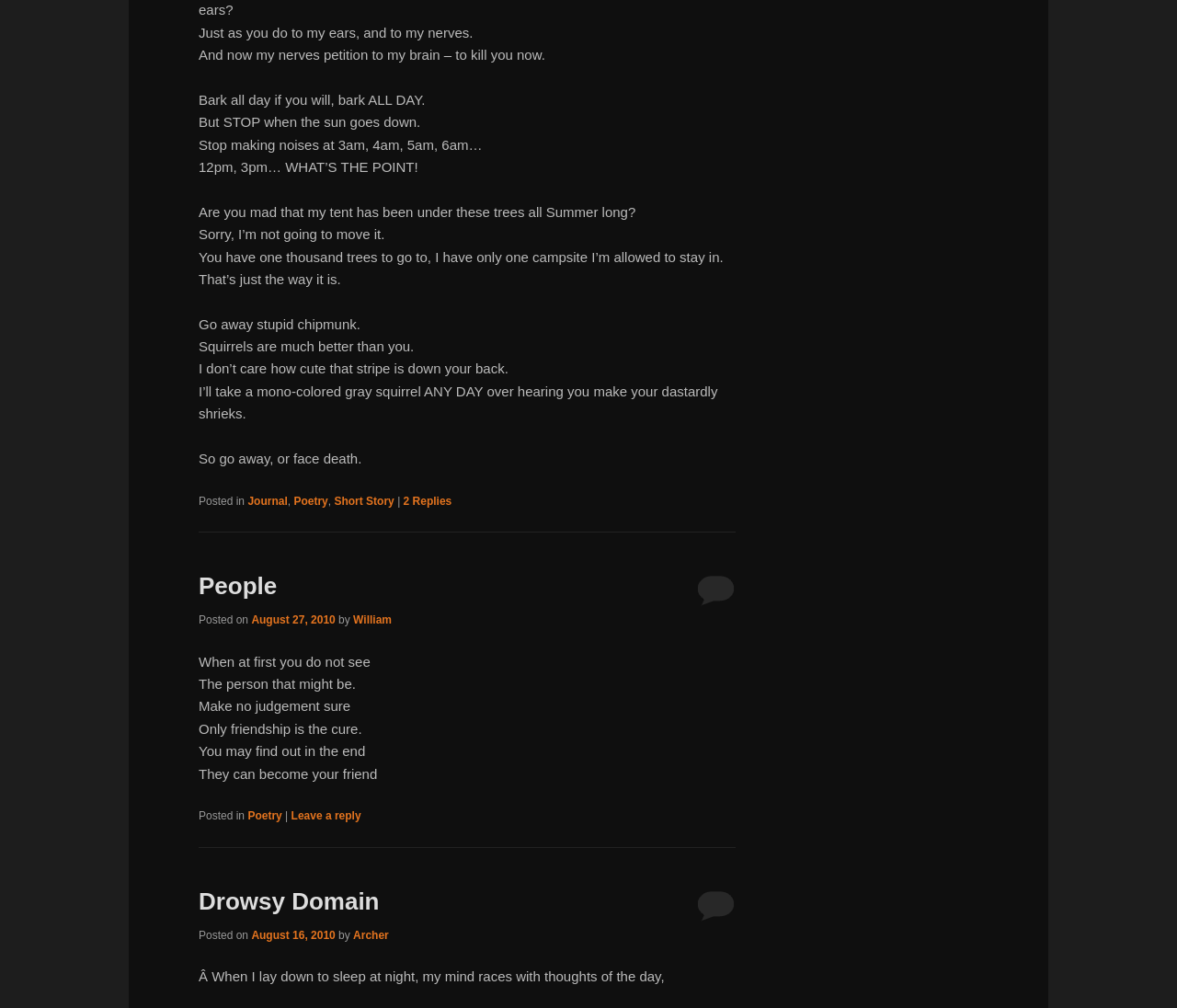Could you locate the bounding box coordinates for the section that should be clicked to accomplish this task: "Click on the 'Journal' link".

[0.21, 0.491, 0.244, 0.503]